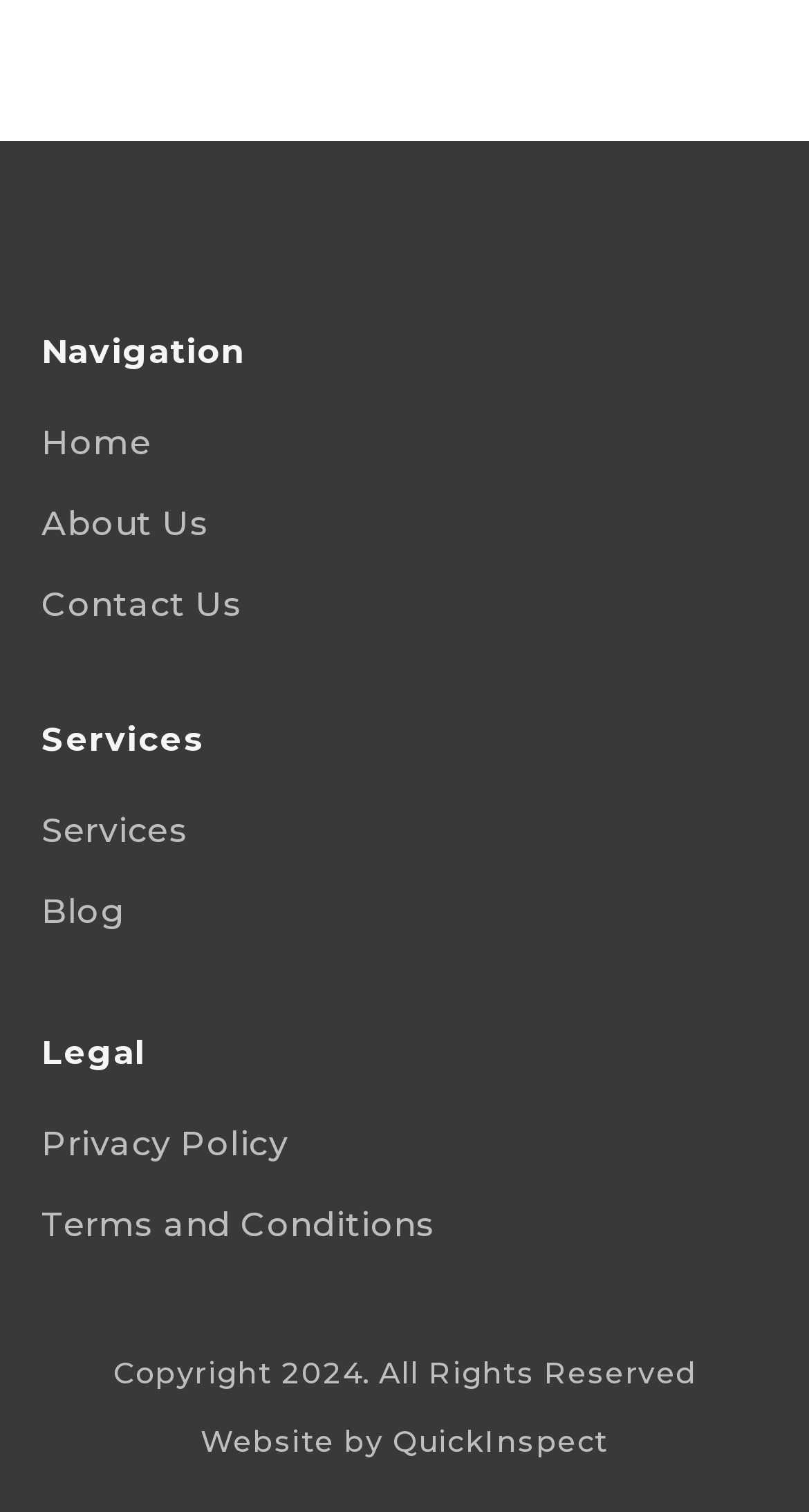Please locate the bounding box coordinates of the element's region that needs to be clicked to follow the instruction: "view privacy policy". The bounding box coordinates should be provided as four float numbers between 0 and 1, i.e., [left, top, right, bottom].

[0.051, 0.744, 0.356, 0.77]